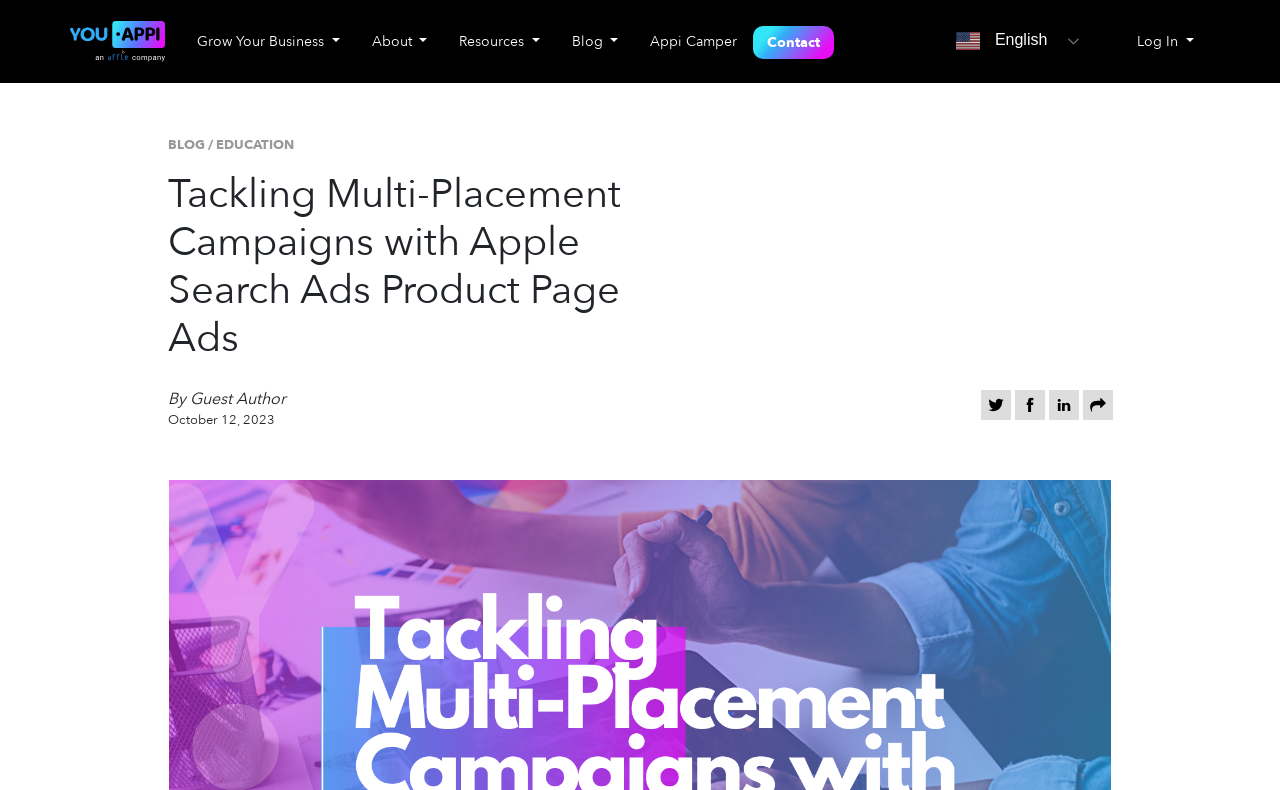Highlight the bounding box coordinates of the element that should be clicked to carry out the following instruction: "Log in to the account". The coordinates must be given as four float numbers ranging from 0 to 1, i.e., [left, top, right, bottom].

[0.876, 0.029, 0.945, 0.076]